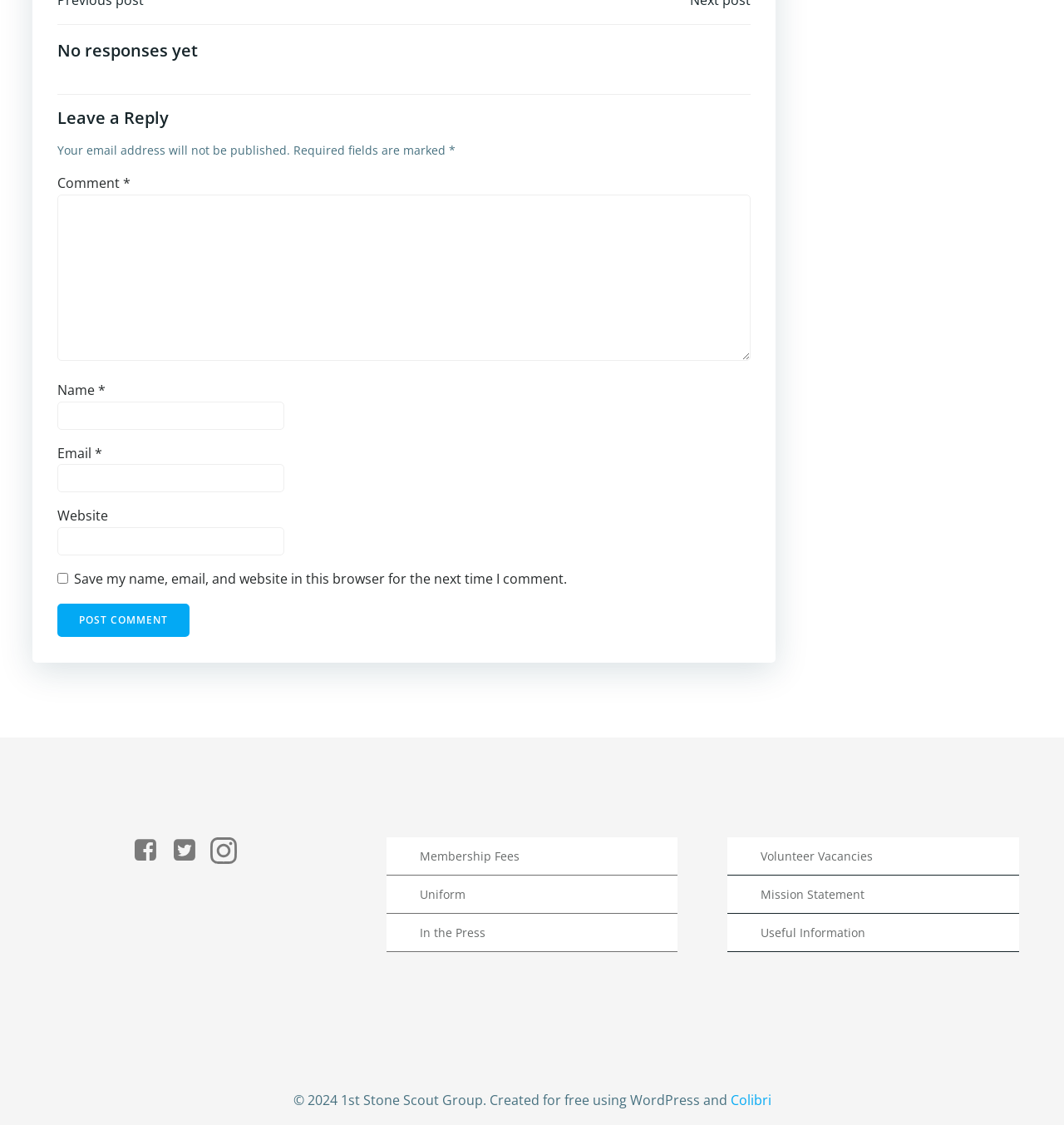Provide the bounding box coordinates, formatted as (top-left x, top-left y, bottom-right x, bottom-right y), with all values being floating point numbers between 0 and 1. Identify the bounding box of the UI element that matches the description: name="submit" value="Post Comment"

[0.054, 0.536, 0.178, 0.566]